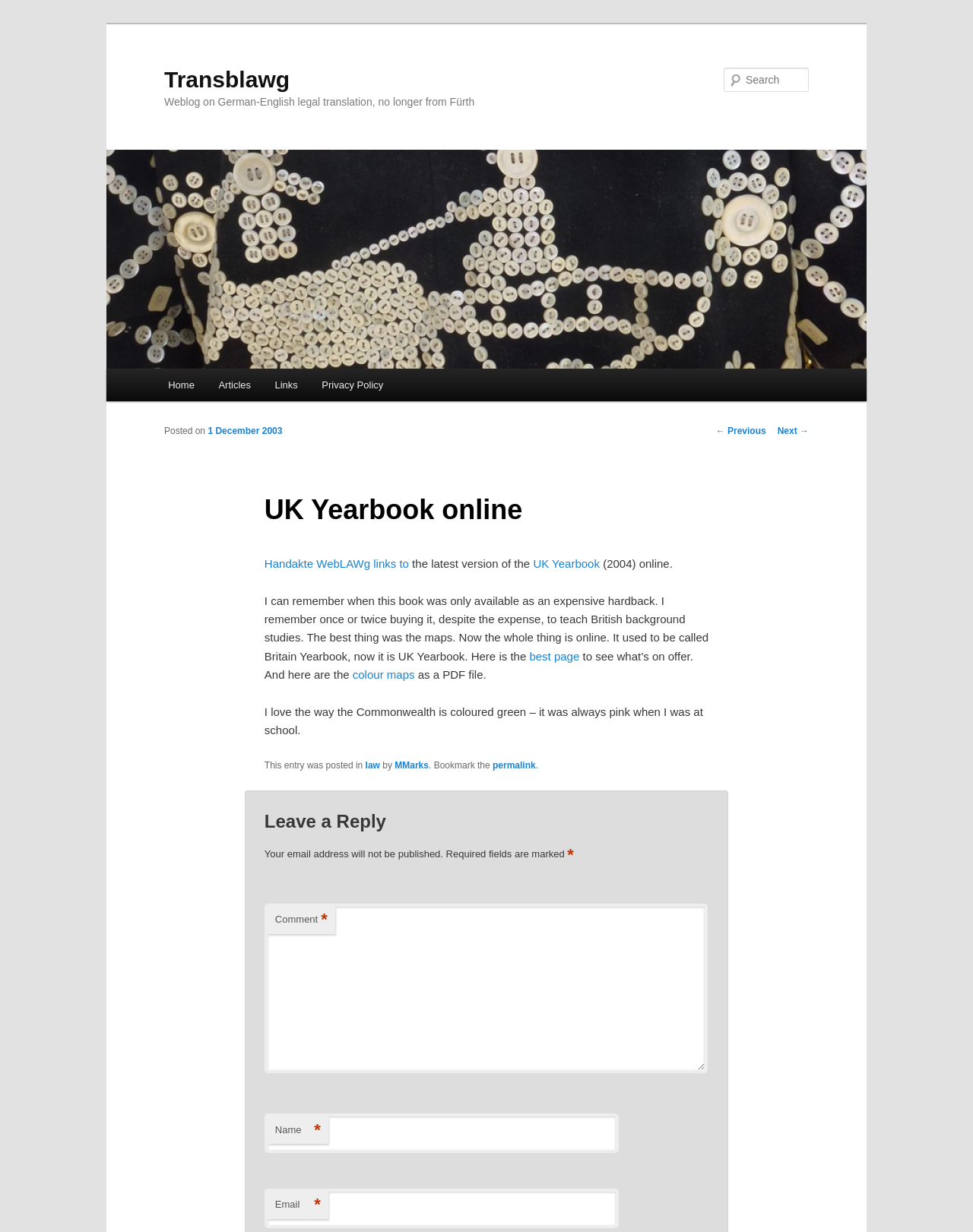What is the name of the weblog?
From the details in the image, answer the question comprehensively.

The name of the weblog can be found in the heading element with the text 'Transblawg' which is located at the top of the webpage.